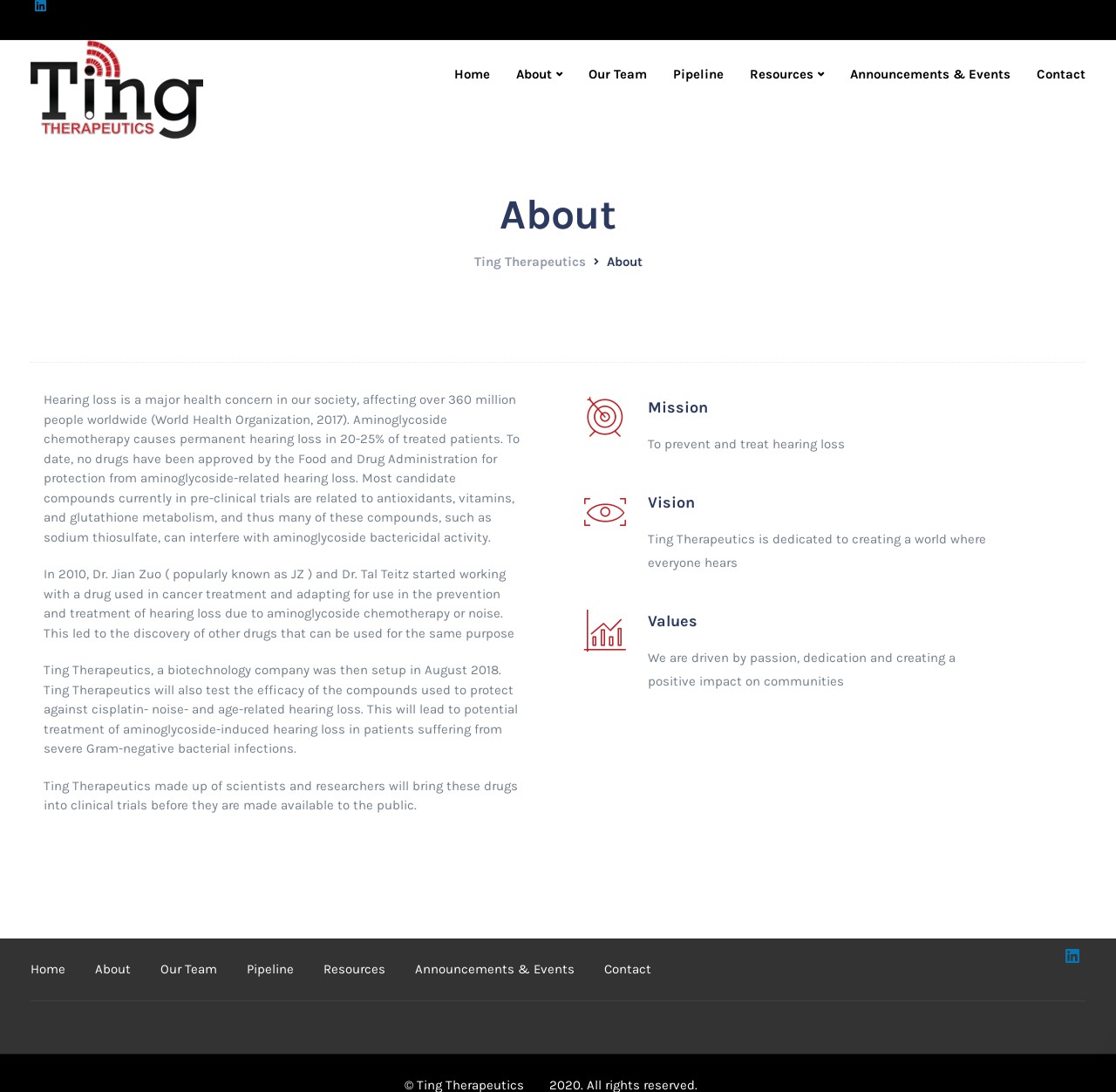Given the element description Our Team, identify the bounding box coordinates for the UI element on the webpage screenshot. The format should be (top-left x, top-left y, bottom-right x, bottom-right y), with values between 0 and 1.

[0.144, 0.877, 0.195, 0.903]